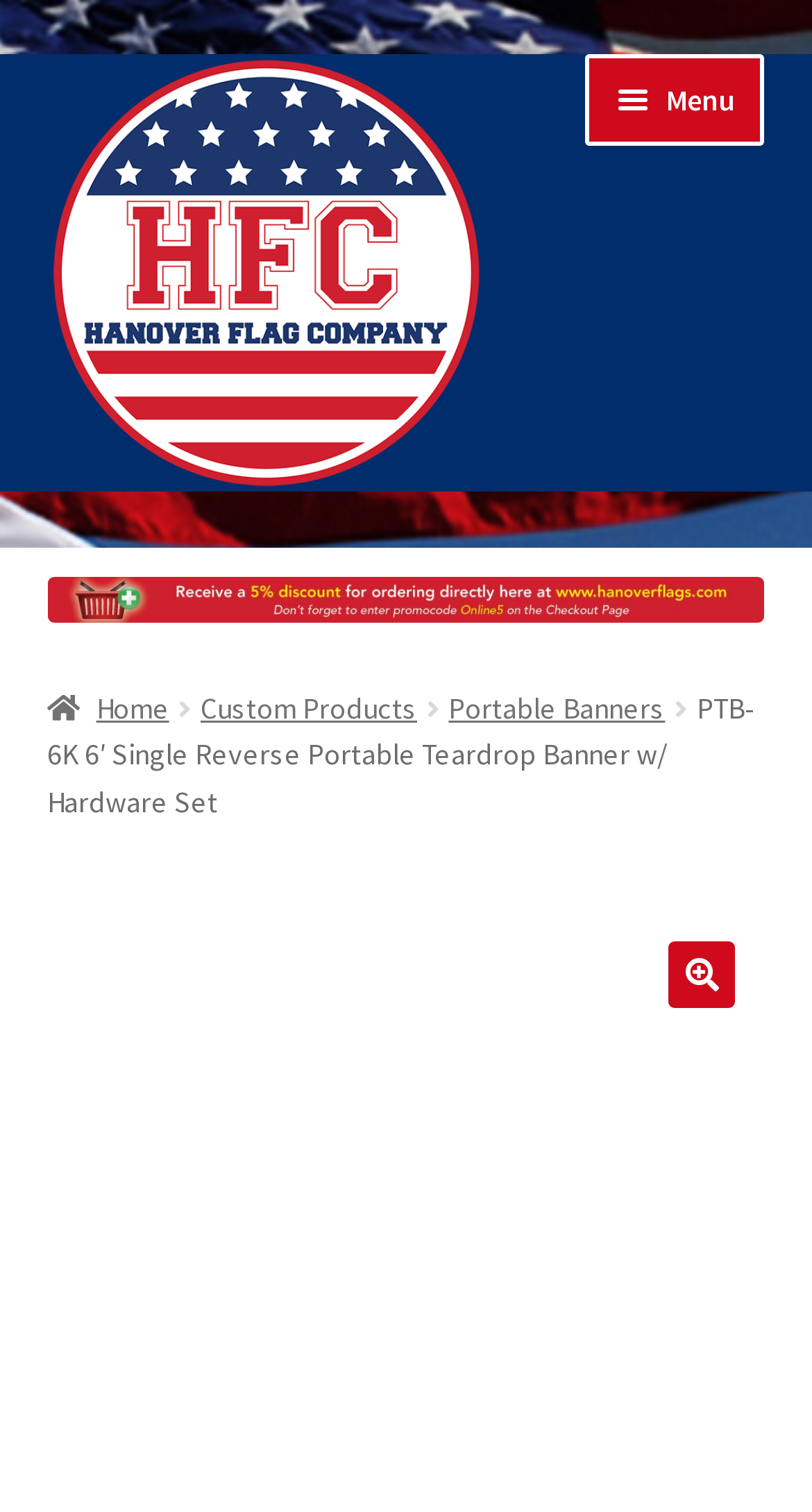What type of product is being showcased?
Your answer should be a single word or phrase derived from the screenshot.

Portable Teardrop Banner